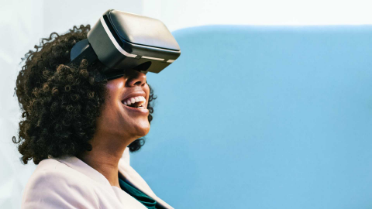What is the trend reflected in the image?
Using the image provided, answer with just one word or phrase.

Digital transformation